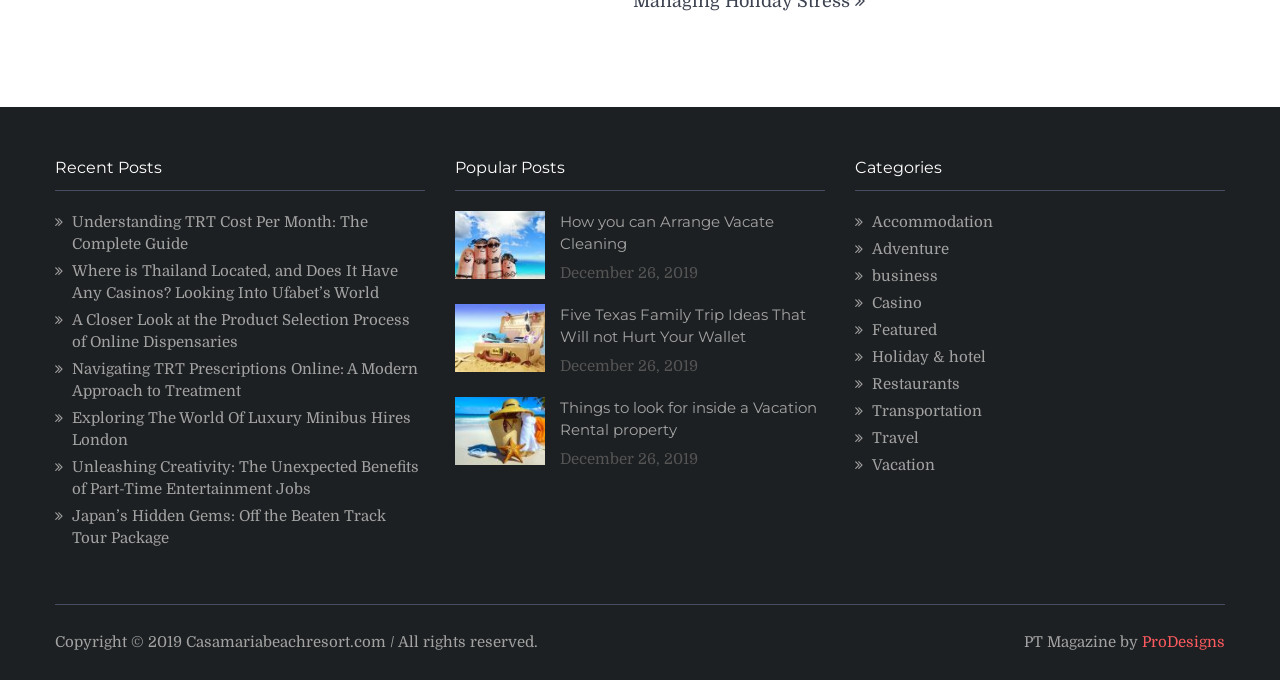What is the date of the post 'How you can Arrange Vacate Cleaning'?
Based on the image, provide a one-word or brief-phrase response.

December 26, 2019